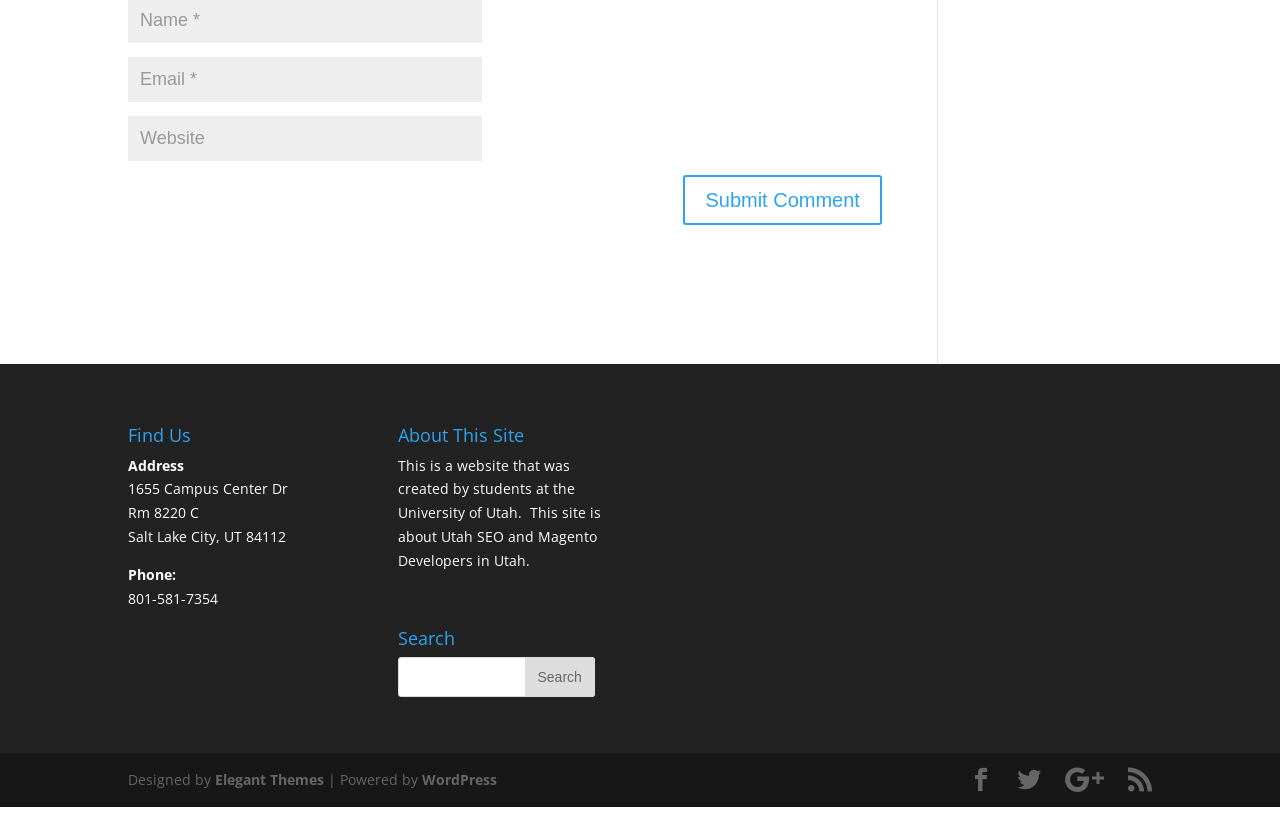Locate the bounding box coordinates of the item that should be clicked to fulfill the instruction: "Submit a comment".

[0.534, 0.215, 0.689, 0.276]